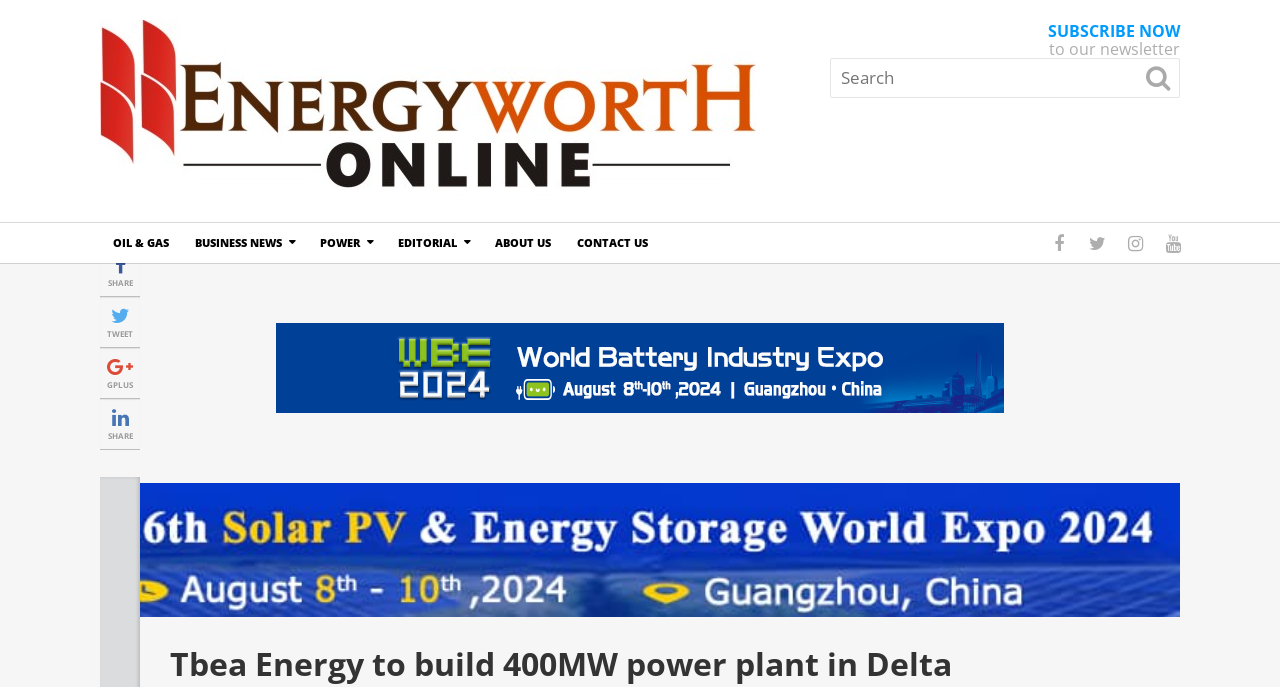Answer the following inquiry with a single word or phrase:
What is the purpose of the searchbox?

To search the website